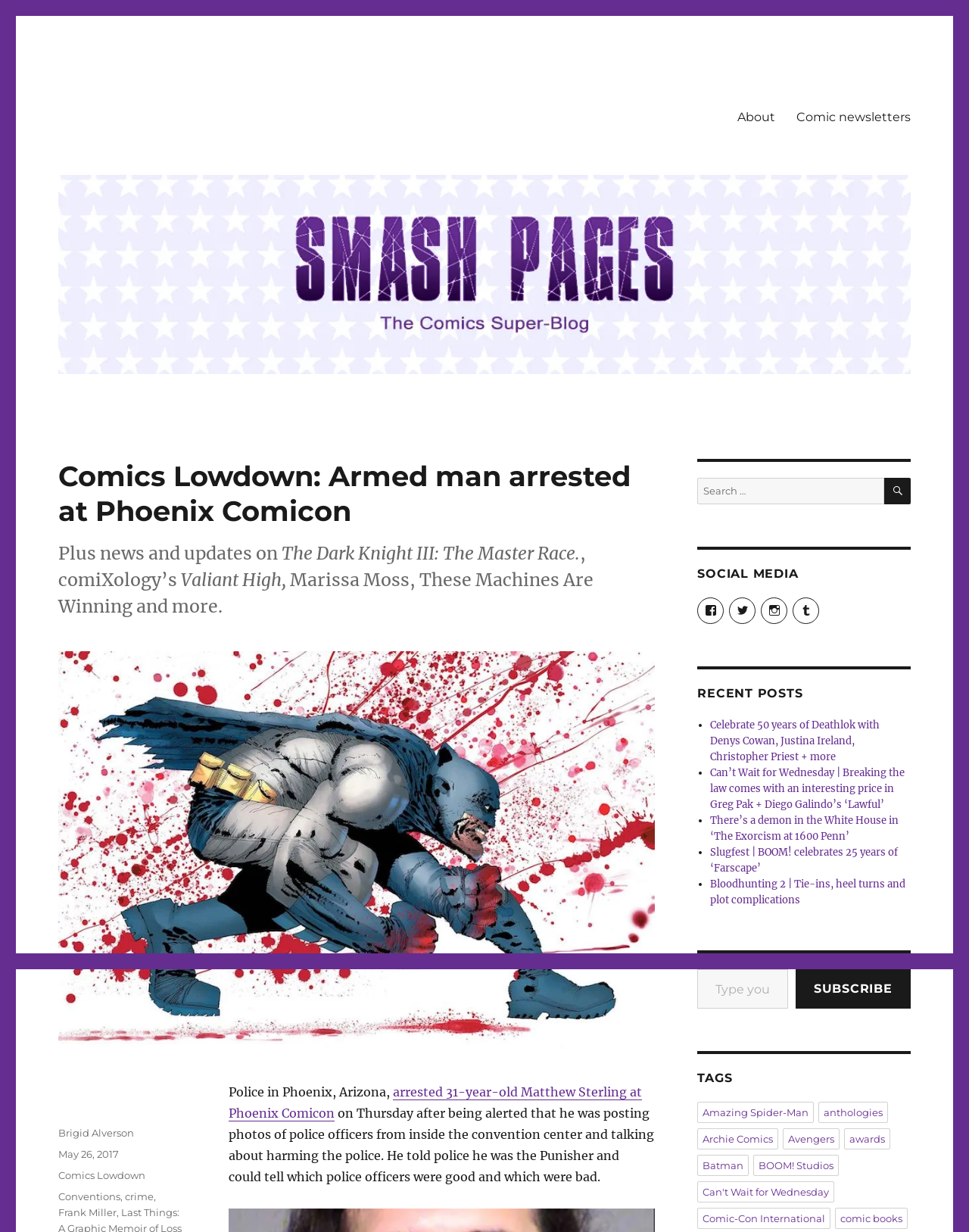Who wrote the recent post?
Based on the image, provide a one-word or brief-phrase response.

Brigid Alverson